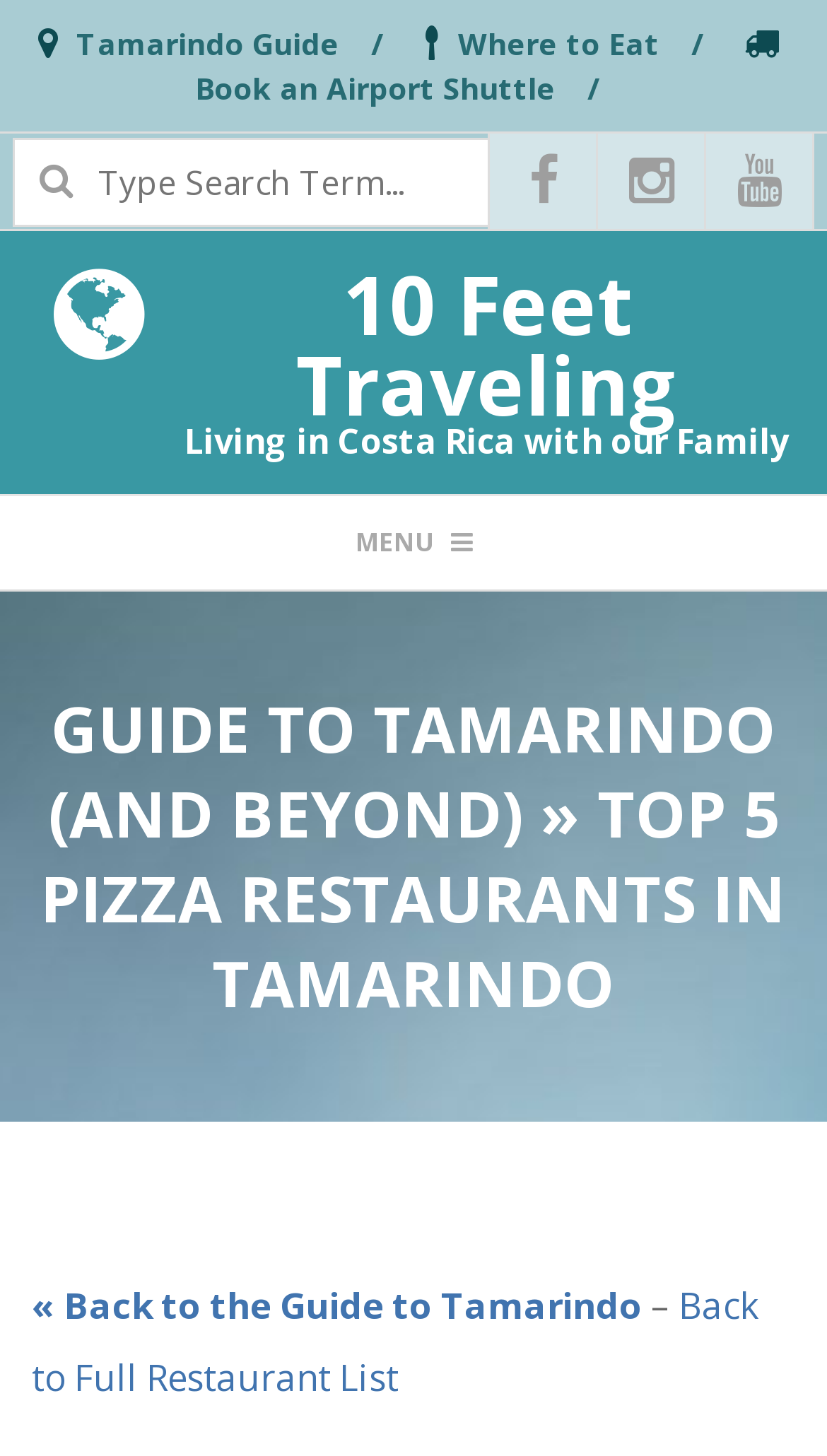Locate and extract the text of the main heading on the webpage.

10 Feet Traveling
Living in Costa Rica with our Family